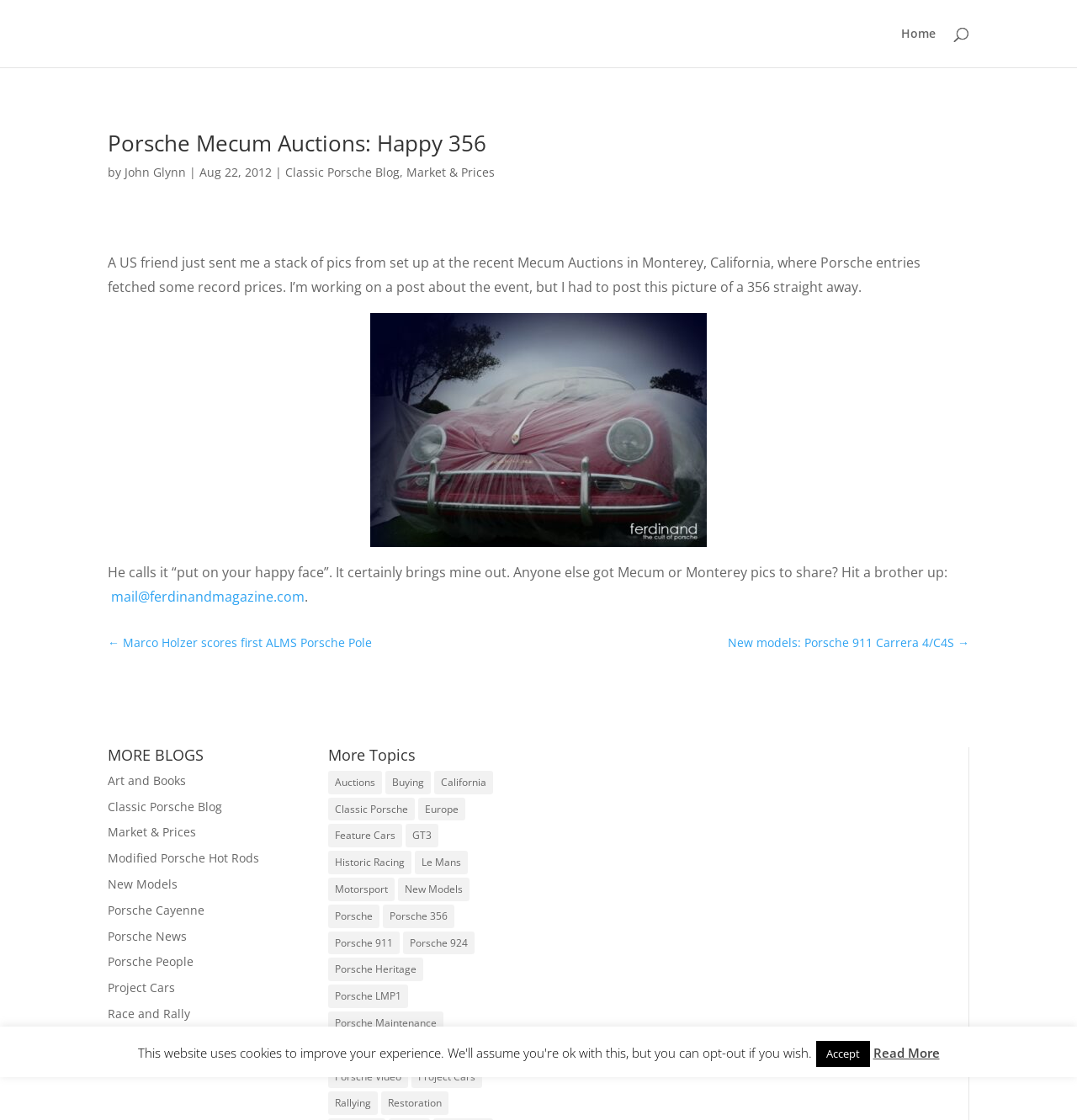Please identify the bounding box coordinates of the area that needs to be clicked to follow this instruction: "view more blogs".

[0.1, 0.667, 0.262, 0.688]